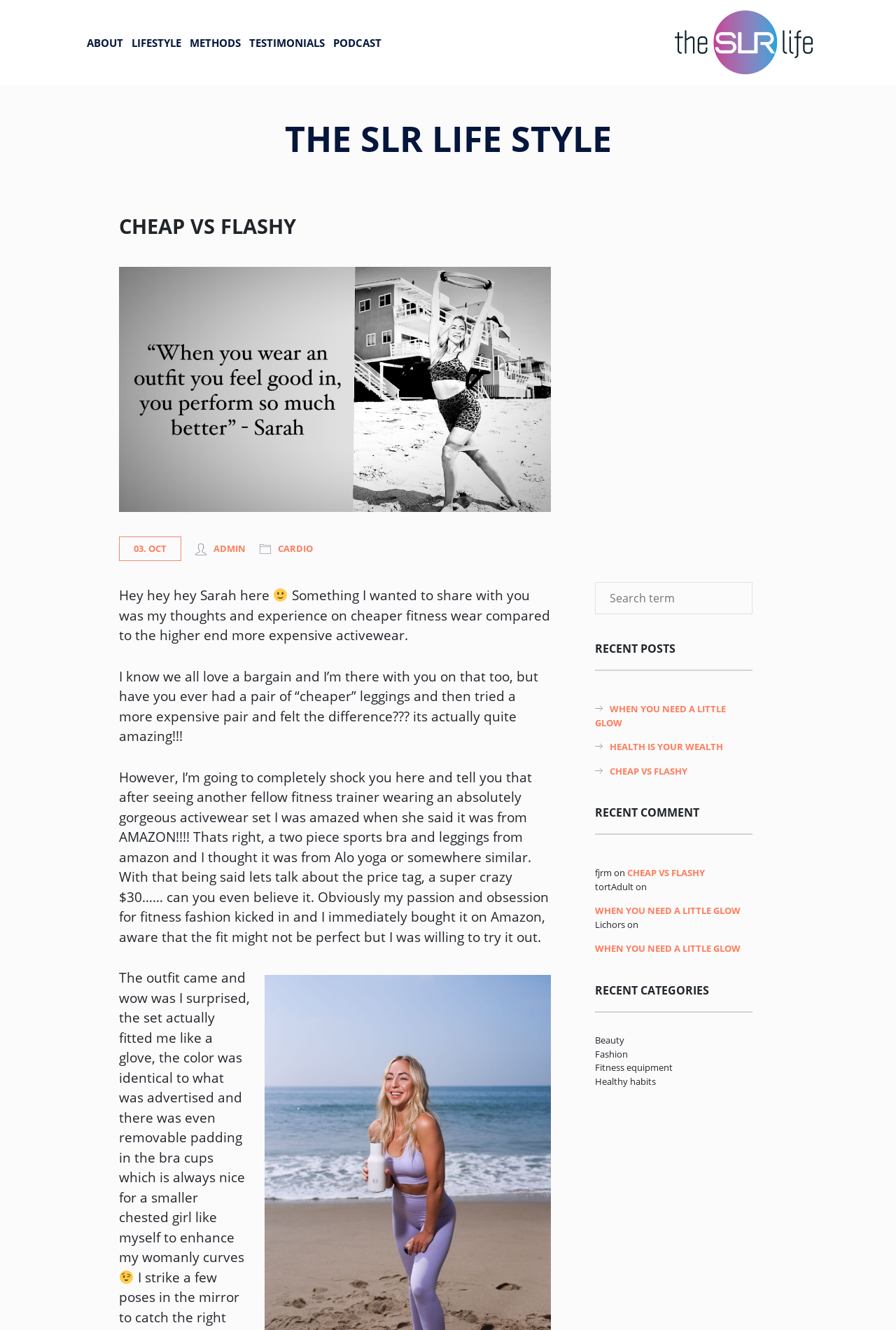Could you determine the bounding box coordinates of the clickable element to complete the instruction: "Search for a term"? Provide the coordinates as four float numbers between 0 and 1, i.e., [left, top, right, bottom].

[0.664, 0.438, 0.84, 0.462]